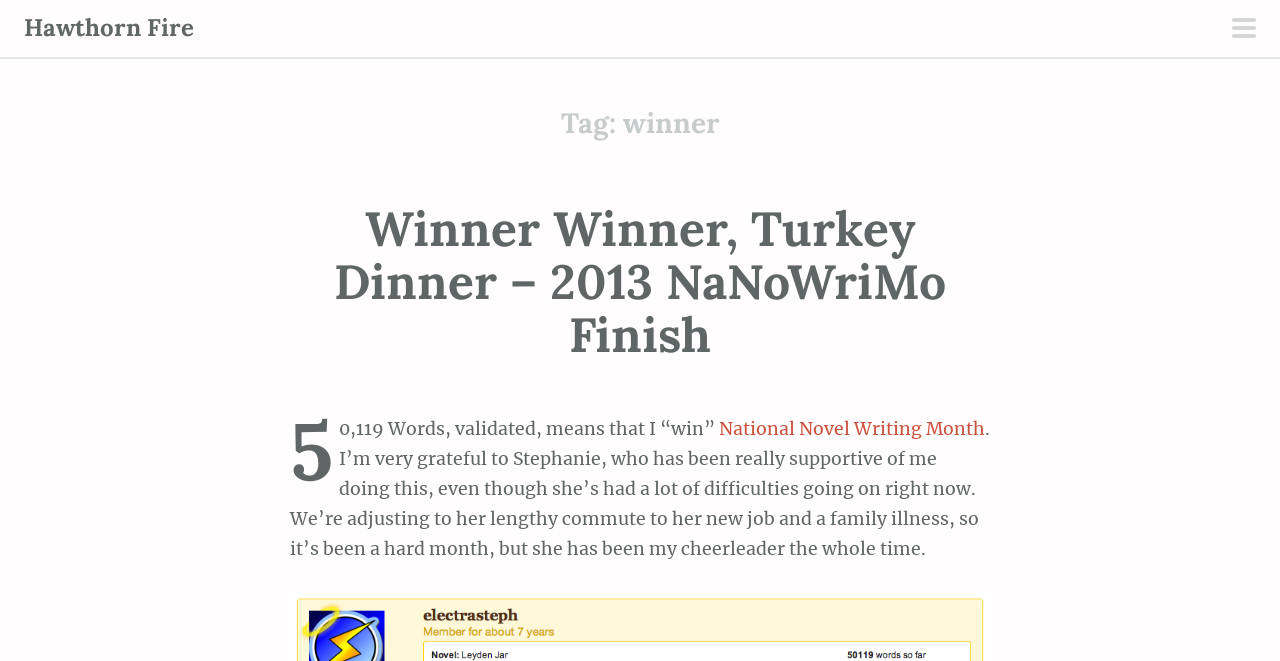Reply to the question with a single word or phrase:
Who has been supportive of the author?

Stephanie